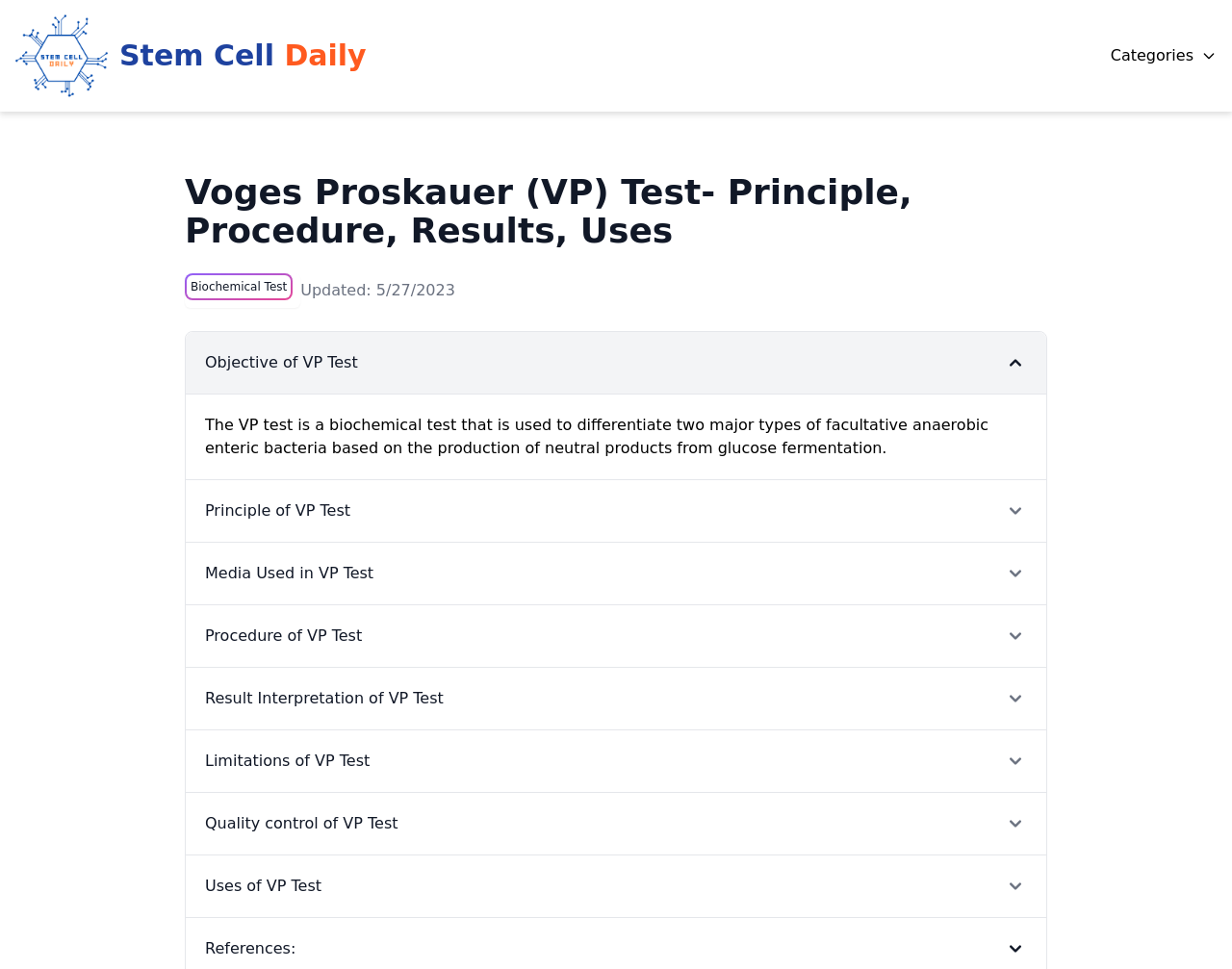Give the bounding box coordinates for the element described as: "Stem Cell Daily".

[0.012, 0.01, 0.297, 0.105]